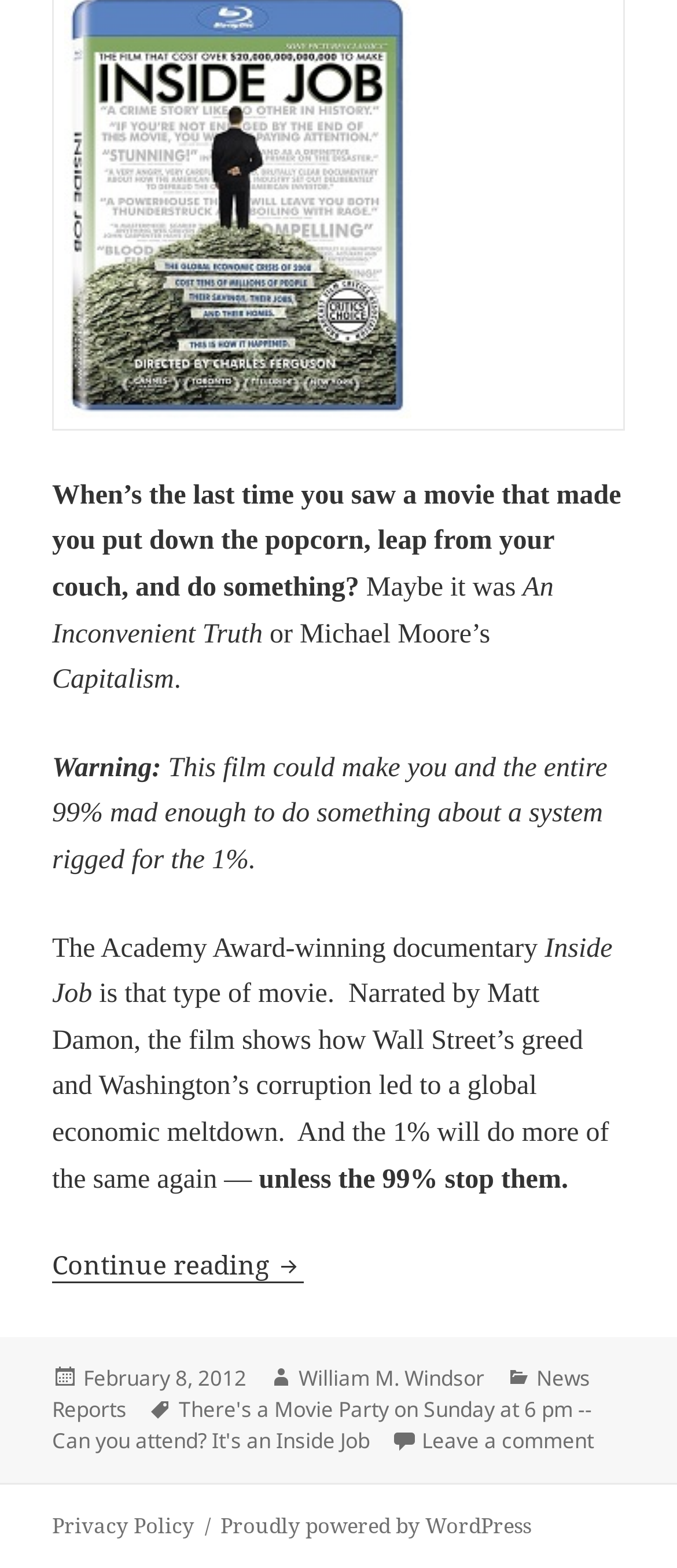What is the category of the post?
Look at the webpage screenshot and answer the question with a detailed explanation.

The category of the post is 'News Reports', as indicated by the link 'News Reports' in the footer section of the webpage, under the 'Categories' section.